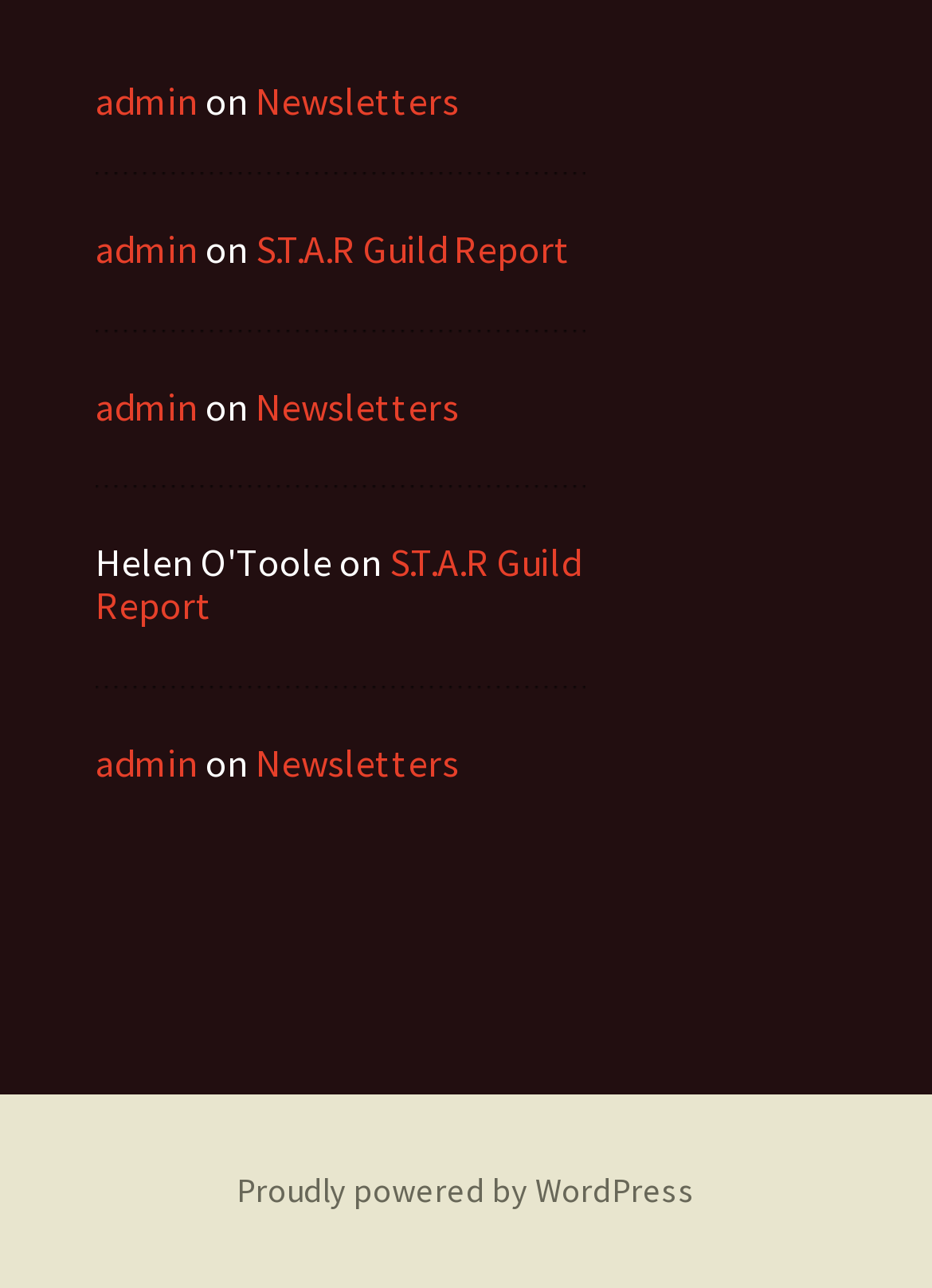What is the text on the bottom of the webpage?
Answer with a single word or phrase, using the screenshot for reference.

Proudly powered by WordPress